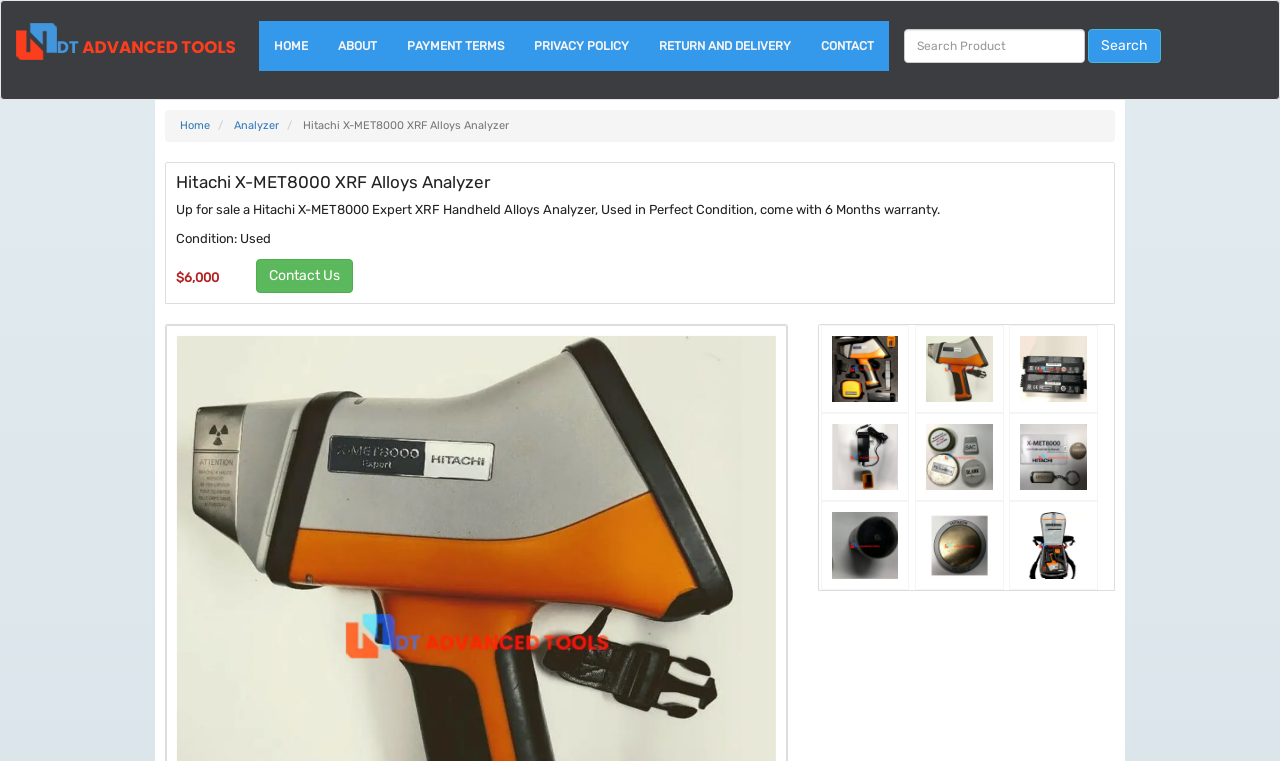Kindly determine the bounding box coordinates for the area that needs to be clicked to execute this instruction: "Search for a product".

[0.85, 0.038, 0.907, 0.083]